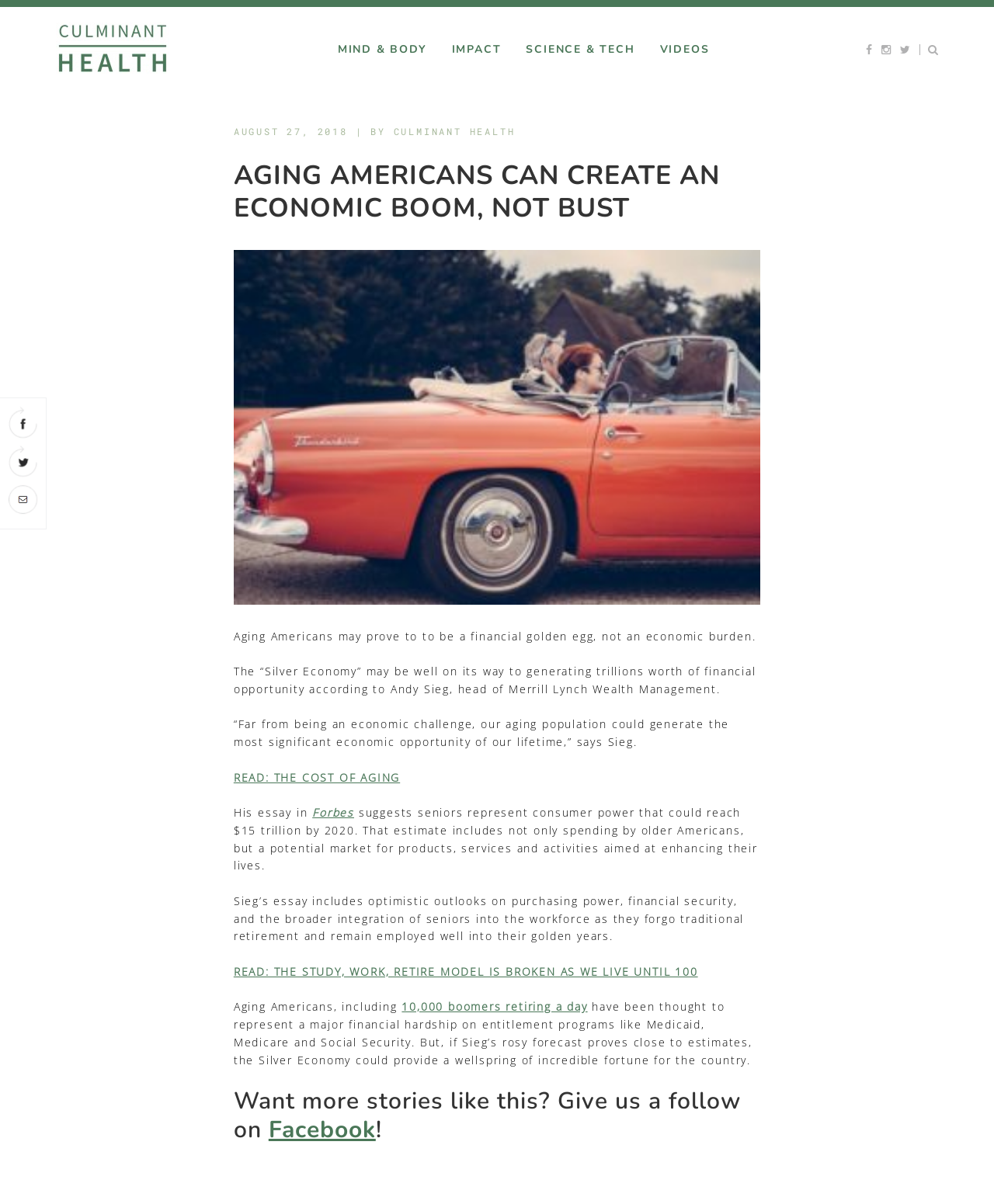Extract the main heading text from the webpage.

AGING AMERICANS CAN CREATE AN ECONOMIC BOOM, NOT BUST